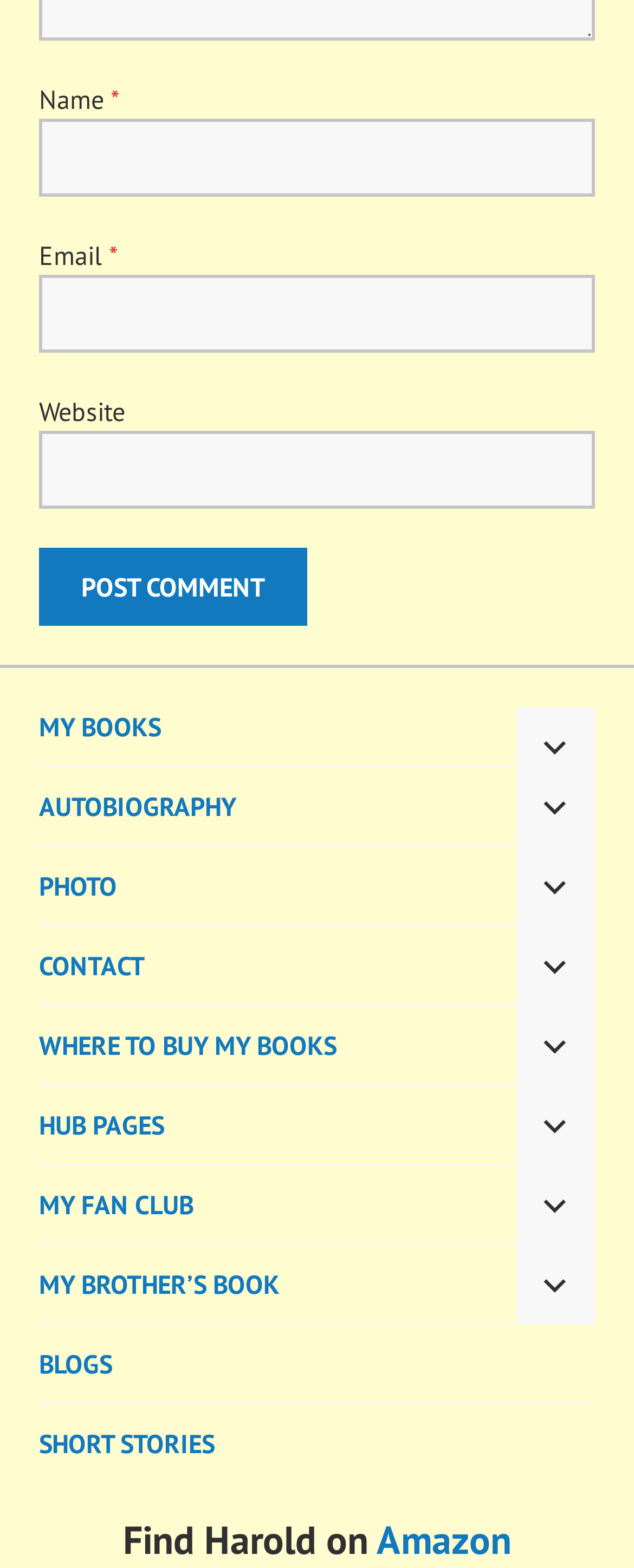Find the bounding box coordinates of the clickable area required to complete the following action: "Expand the AUTOBIOGRAPHY menu".

[0.815, 0.489, 0.938, 0.539]